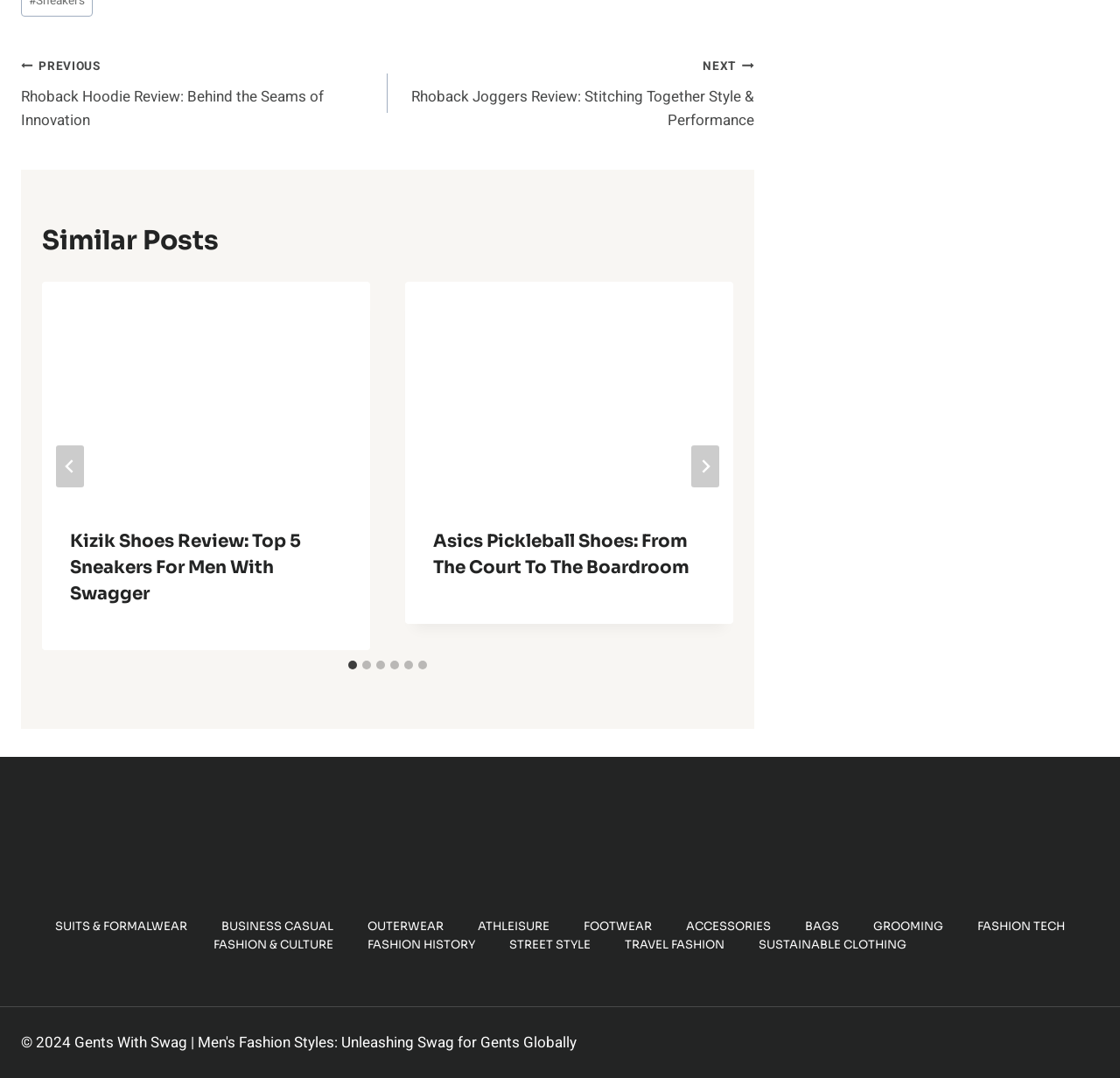Please specify the bounding box coordinates in the format (top-left x, top-left y, bottom-right x, bottom-right y), with values ranging from 0 to 1. Identify the bounding box for the UI component described as follows: Street Style

[0.439, 0.868, 0.543, 0.885]